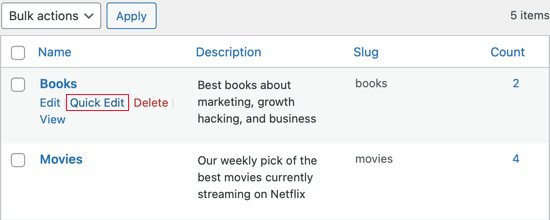Please provide a one-word or short phrase answer to the question:
What is the color of the 'Quick Edit' link?

Red